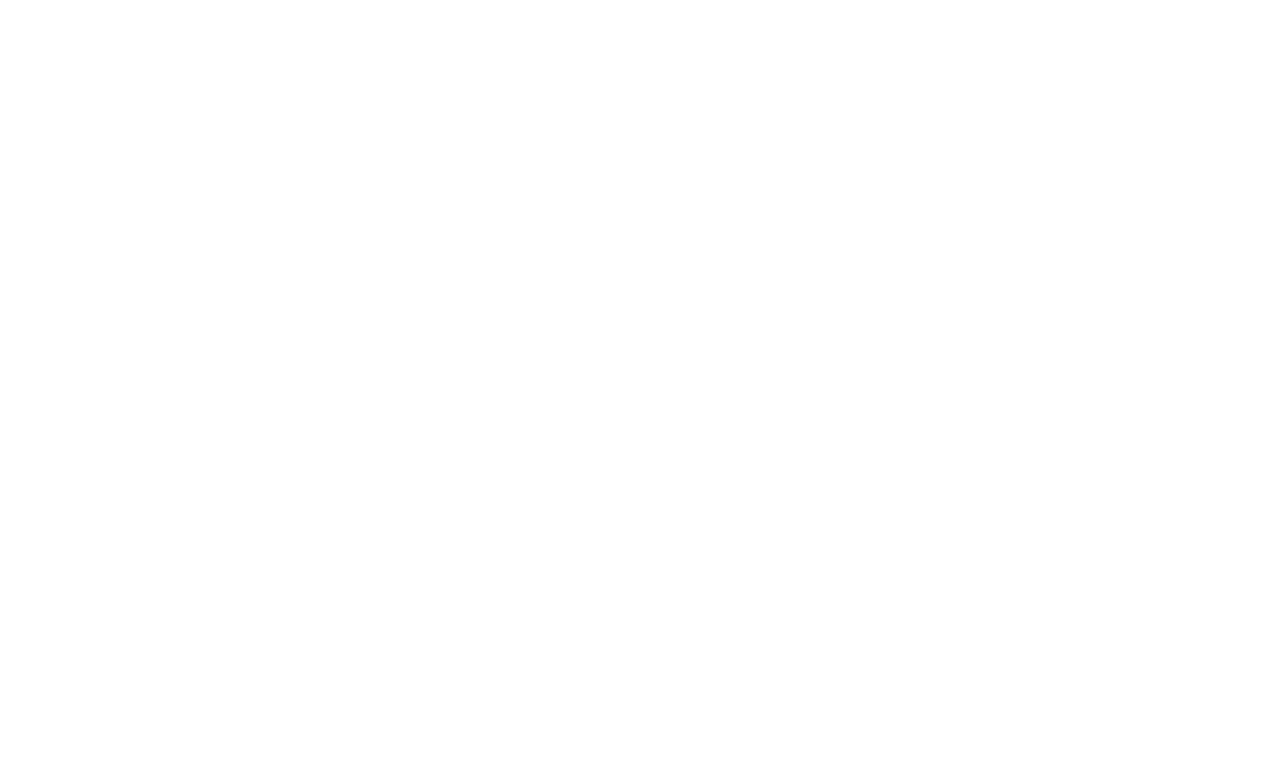Please respond to the question using a single word or phrase:
What is the category of 'Love Stories'?

Engagement session